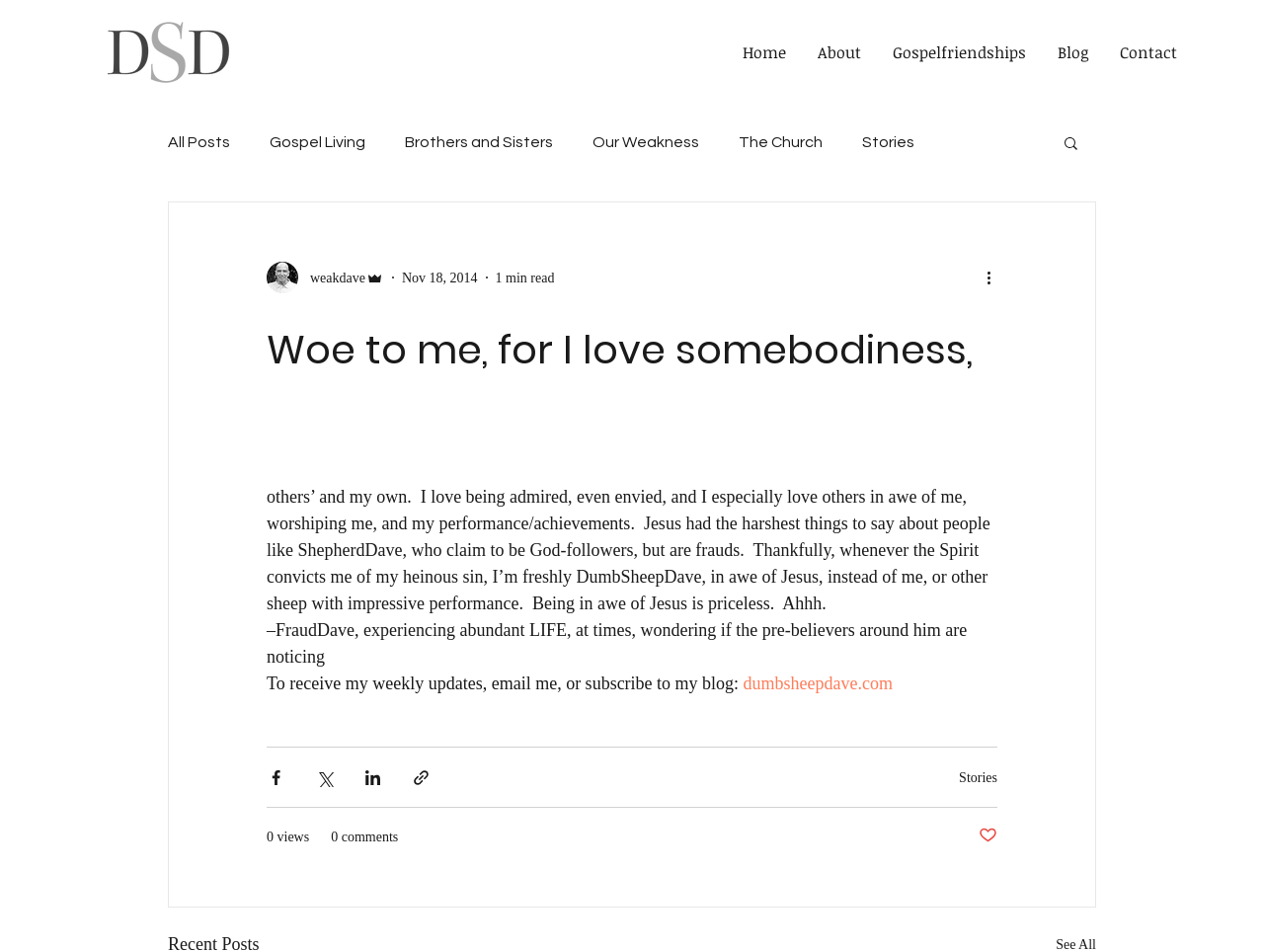Identify the bounding box coordinates of the region I need to click to complete this instruction: "Read the 'About' page".

[0.634, 0.037, 0.694, 0.073]